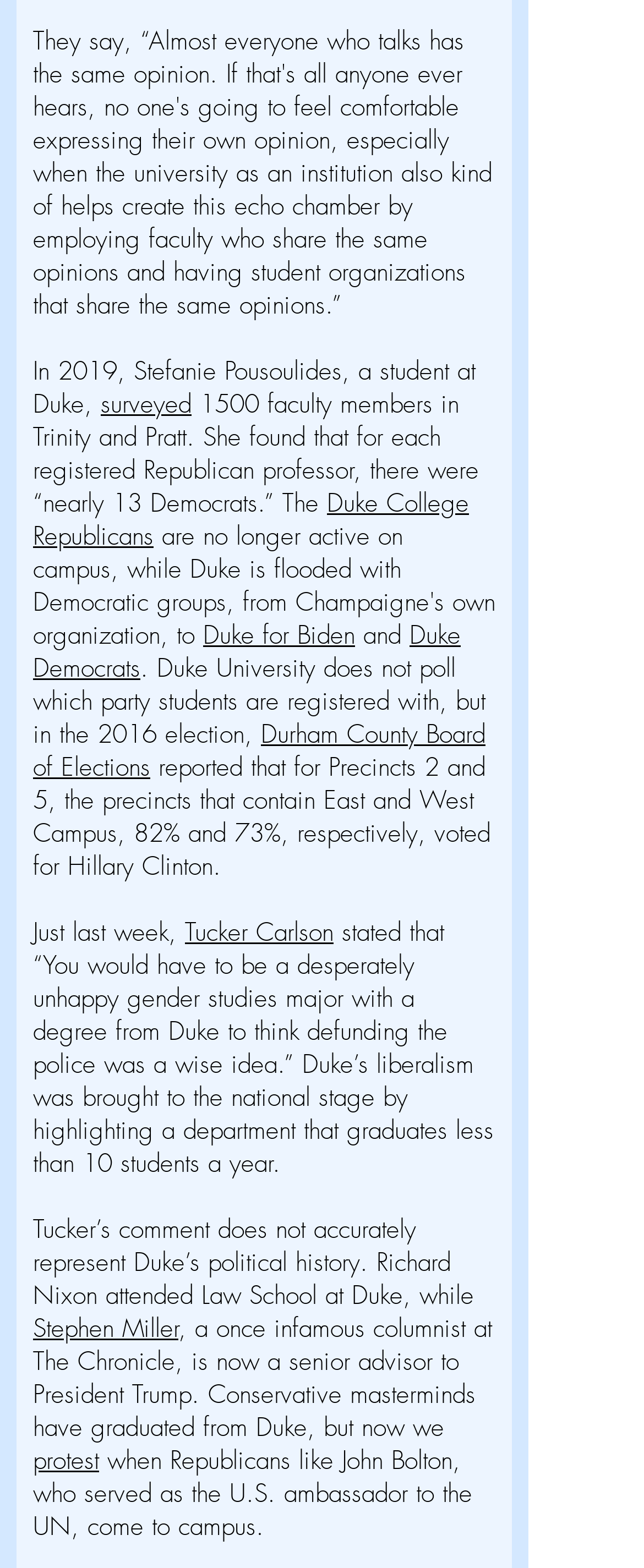Find and indicate the bounding box coordinates of the region you should select to follow the given instruction: "Read the 'Matters of Testing' blog".

None